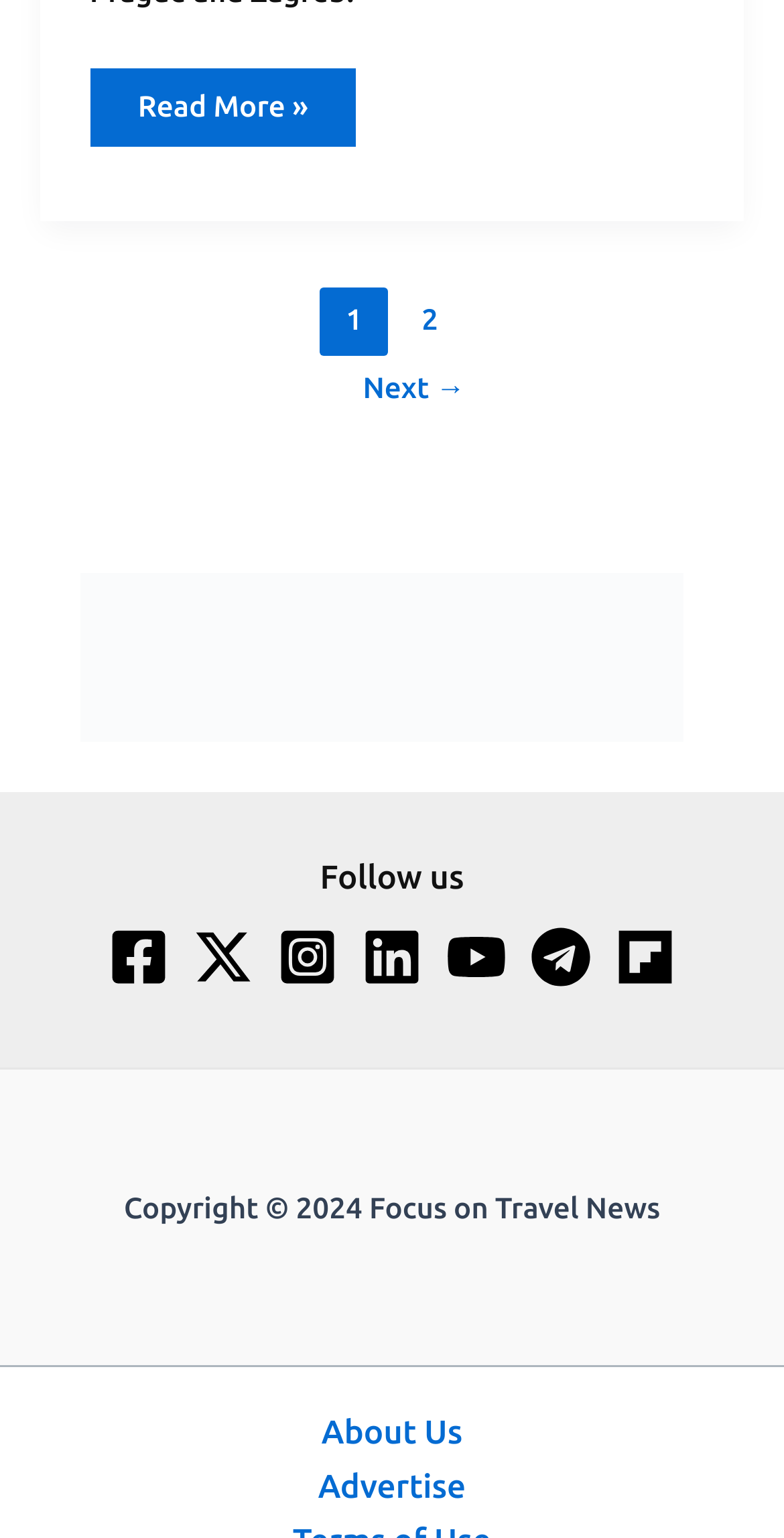Based on the image, provide a detailed response to the question:
What social media platforms can you follow FTNnews on?

The complementary element contains links to various social media platforms, including Facebook, Twitter, Instagram, Linkedin, YouTube, Telegram, and Flipboard, indicating that FTNnews has a presence on these platforms.